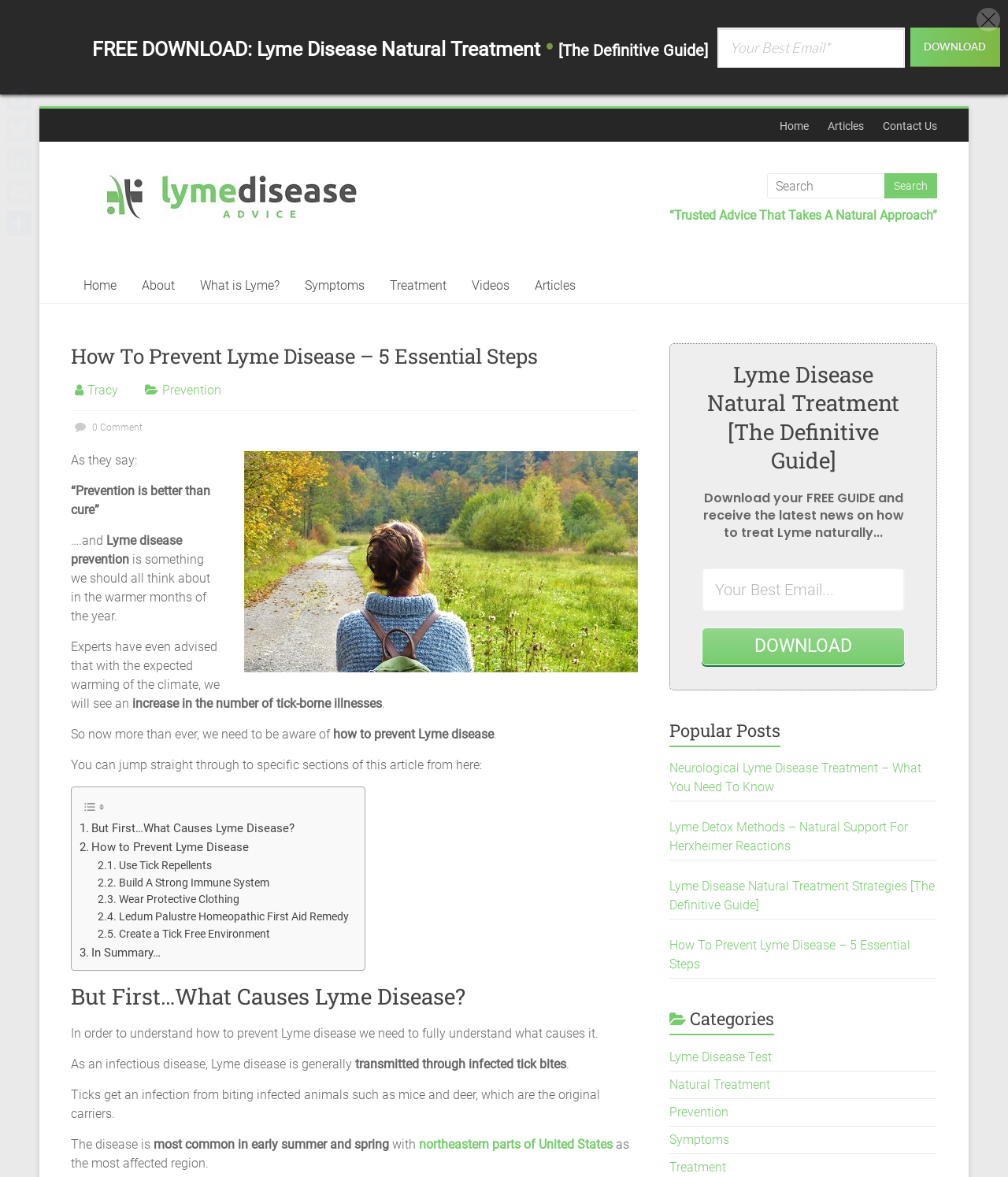Using the provided element description: "In Summary…", identify the bounding box coordinates. The coordinates should be four floats between 0 and 1 in the order [left, top, right, bottom].

[0.079, 0.801, 0.159, 0.818]